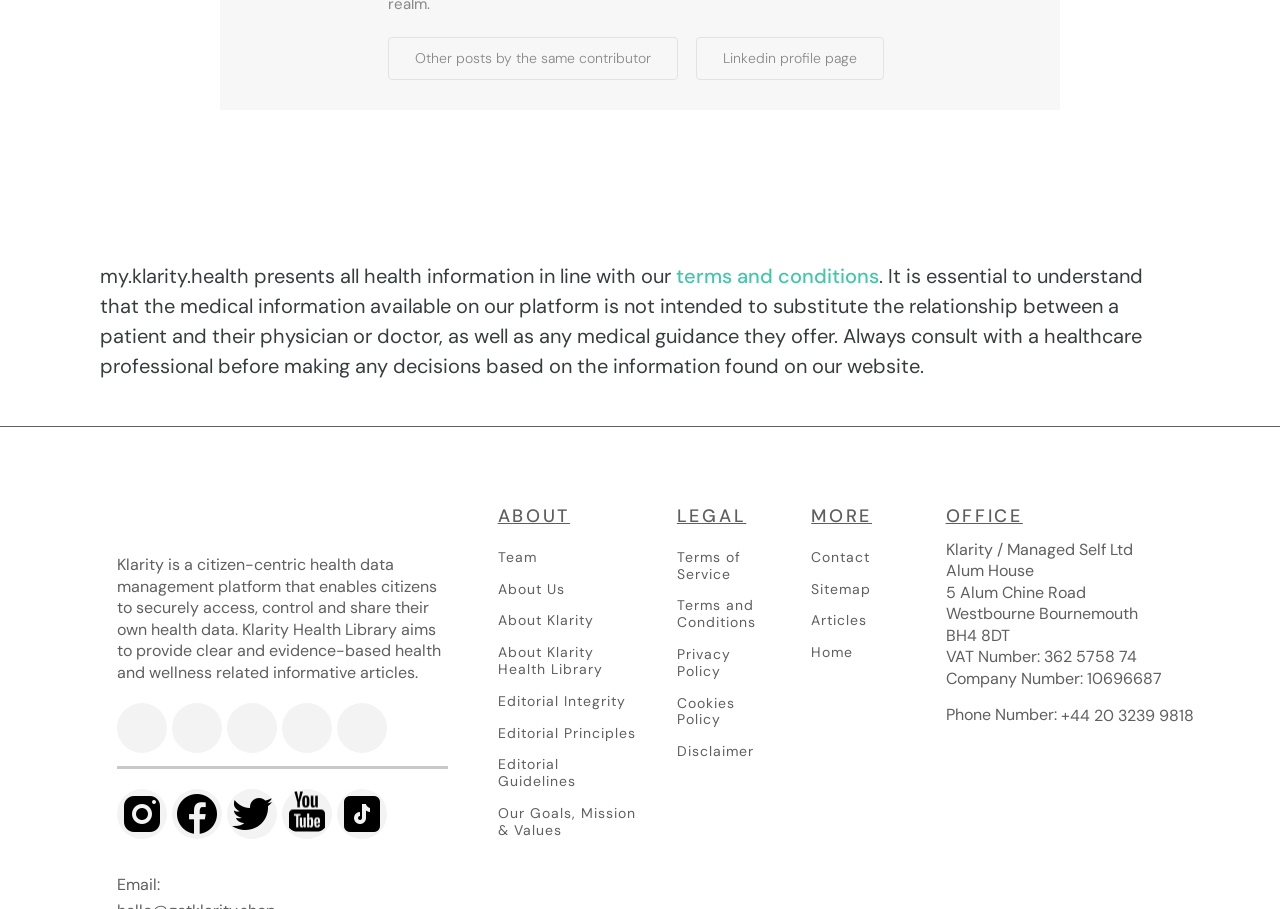Can you provide the bounding box coordinates for the element that should be clicked to implement the instruction: "Call the office"?

[0.825, 0.774, 0.932, 0.801]